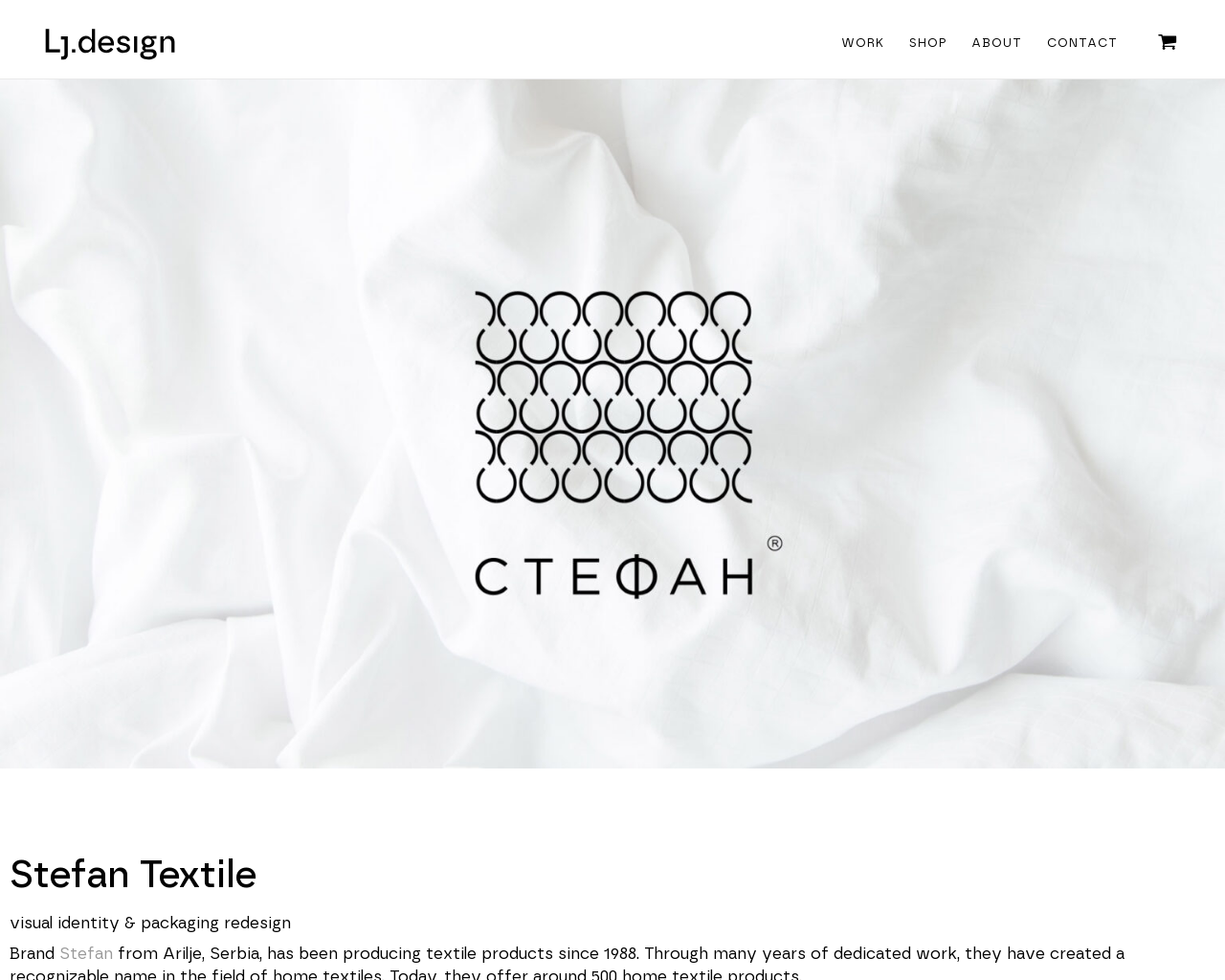Locate the UI element described as follows: "aria-label="View Shopping Cart, empty"". Return the bounding box coordinates as four float numbers between 0 and 1 in the order [left, top, right, bottom].

[0.939, 0.027, 0.973, 0.062]